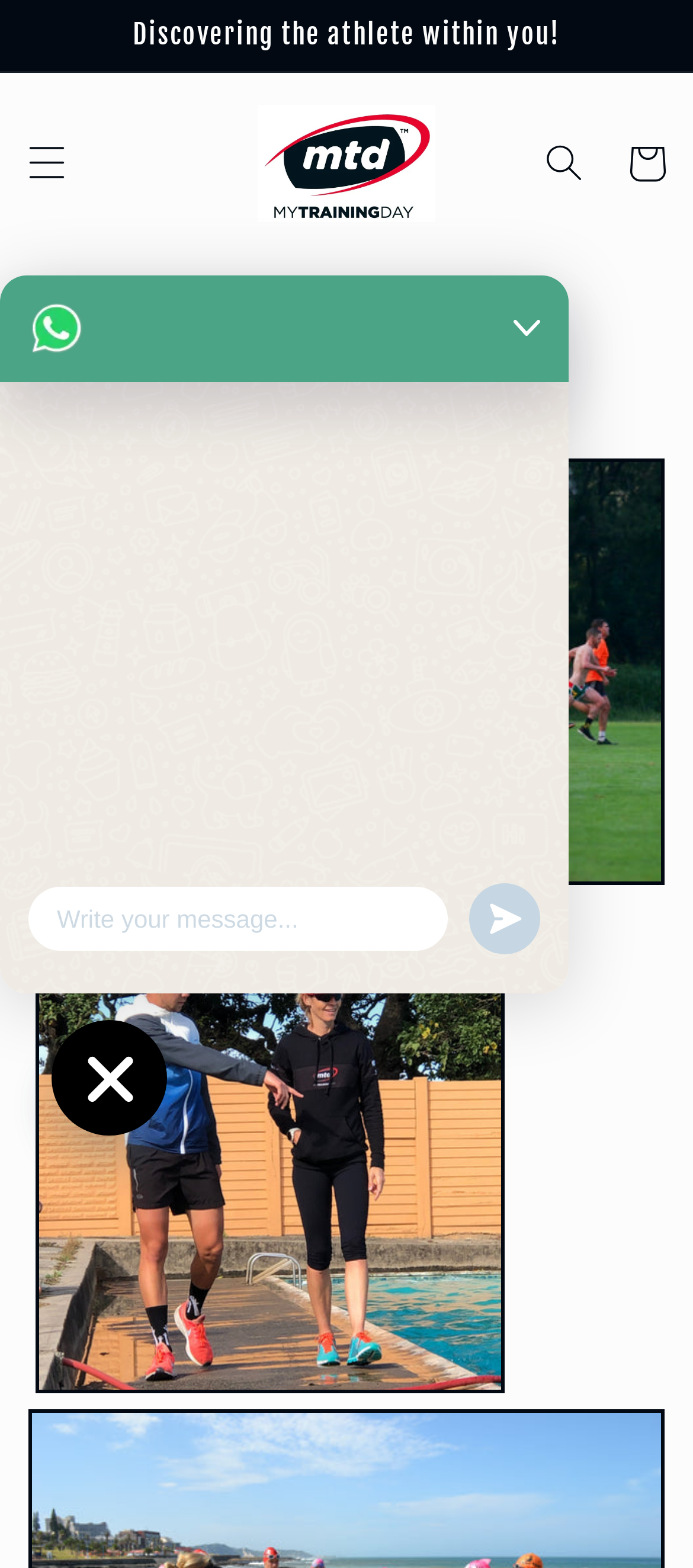What is the purpose of the 'Menu' button?
Look at the image and answer with only one word or phrase.

To open a menu drawer